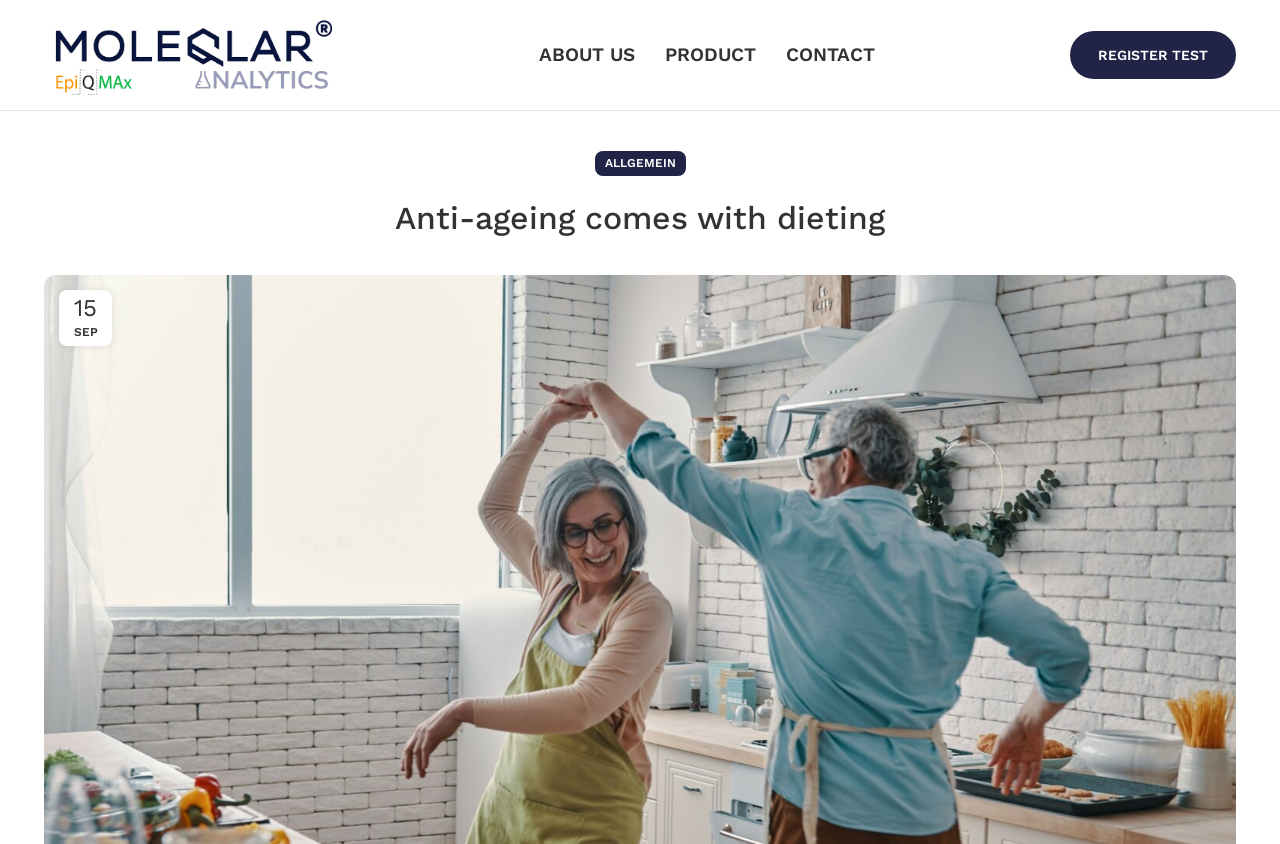Using the information in the image, give a detailed answer to the following question: What is the logo of the website?

I found an image with the description 'moleqlar-analytics-epiqmax-logo', which suggests that it is the logo of the website, and it belongs to MoleQlar Analytics (EpiQMAx).